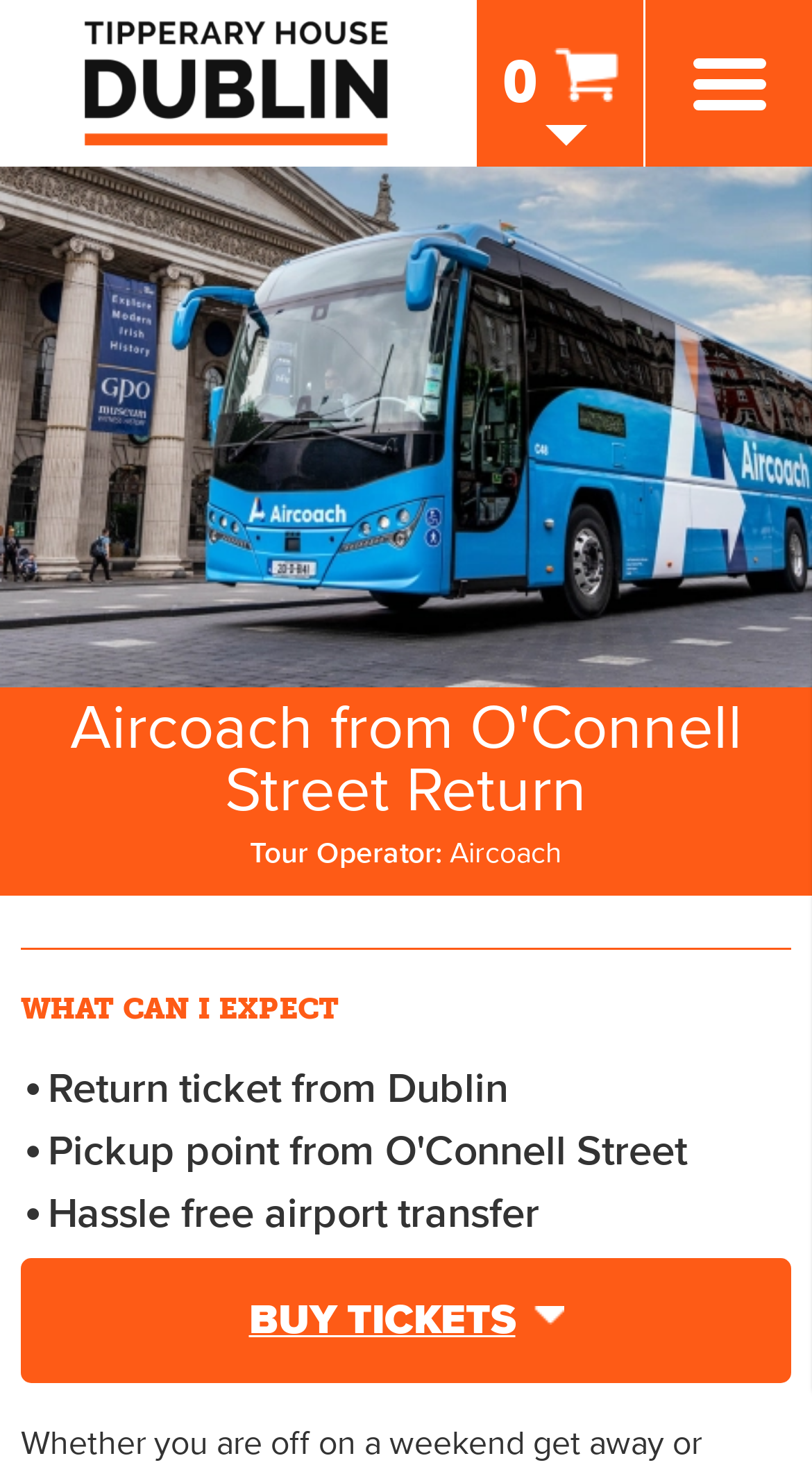Please provide the bounding box coordinate of the region that matches the element description: parent_node: Activities & Attractions. Coordinates should be in the format (top-left x, top-left y, bottom-right x, bottom-right y) and all values should be between 0 and 1.

[0.792, 0.0, 1.0, 0.114]